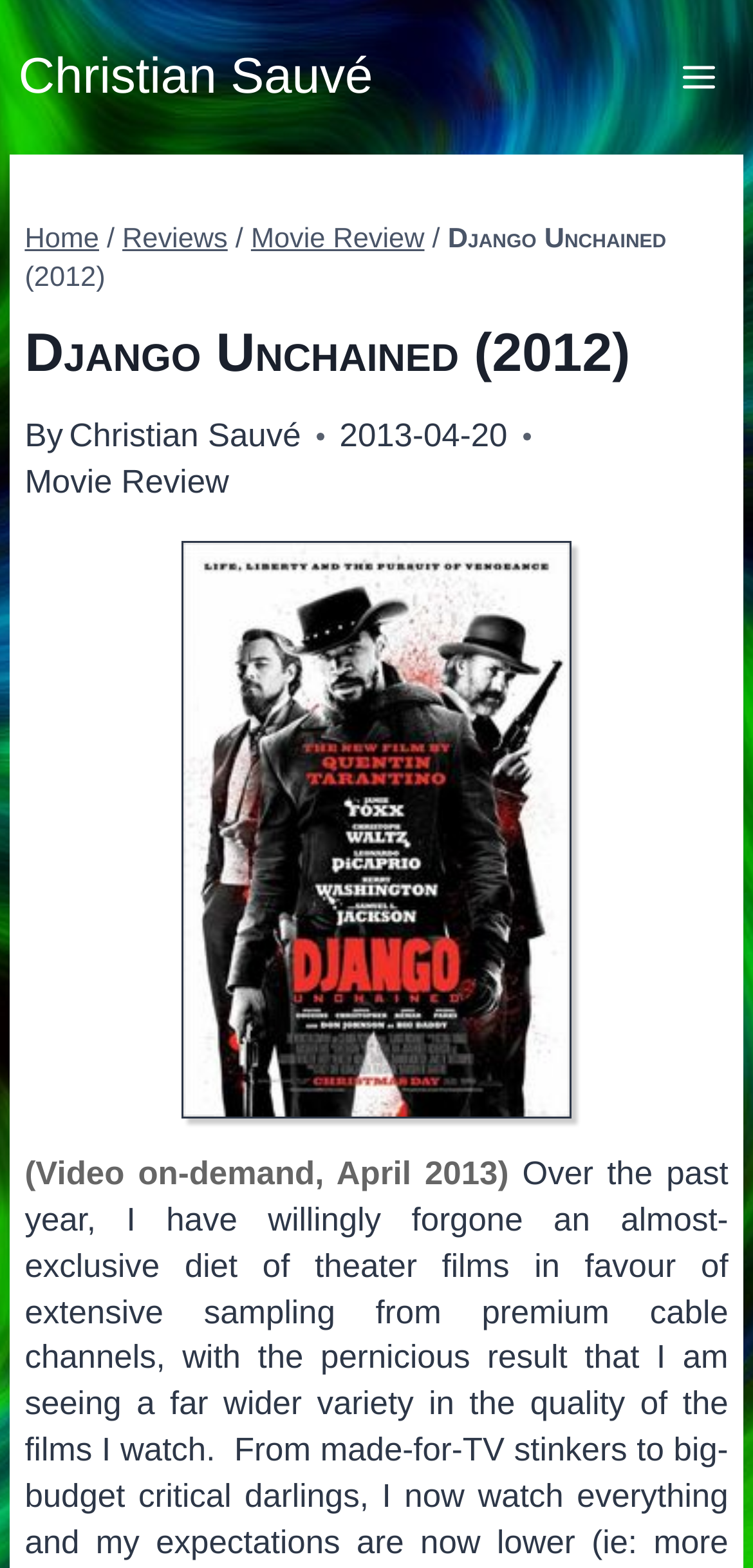Is the movie review available on video on-demand?
Please ensure your answer to the question is detailed and covers all necessary aspects.

The availability of the movie review on video on-demand can be found in the static text element, where it is written '(Video on-demand, April 2013)'.